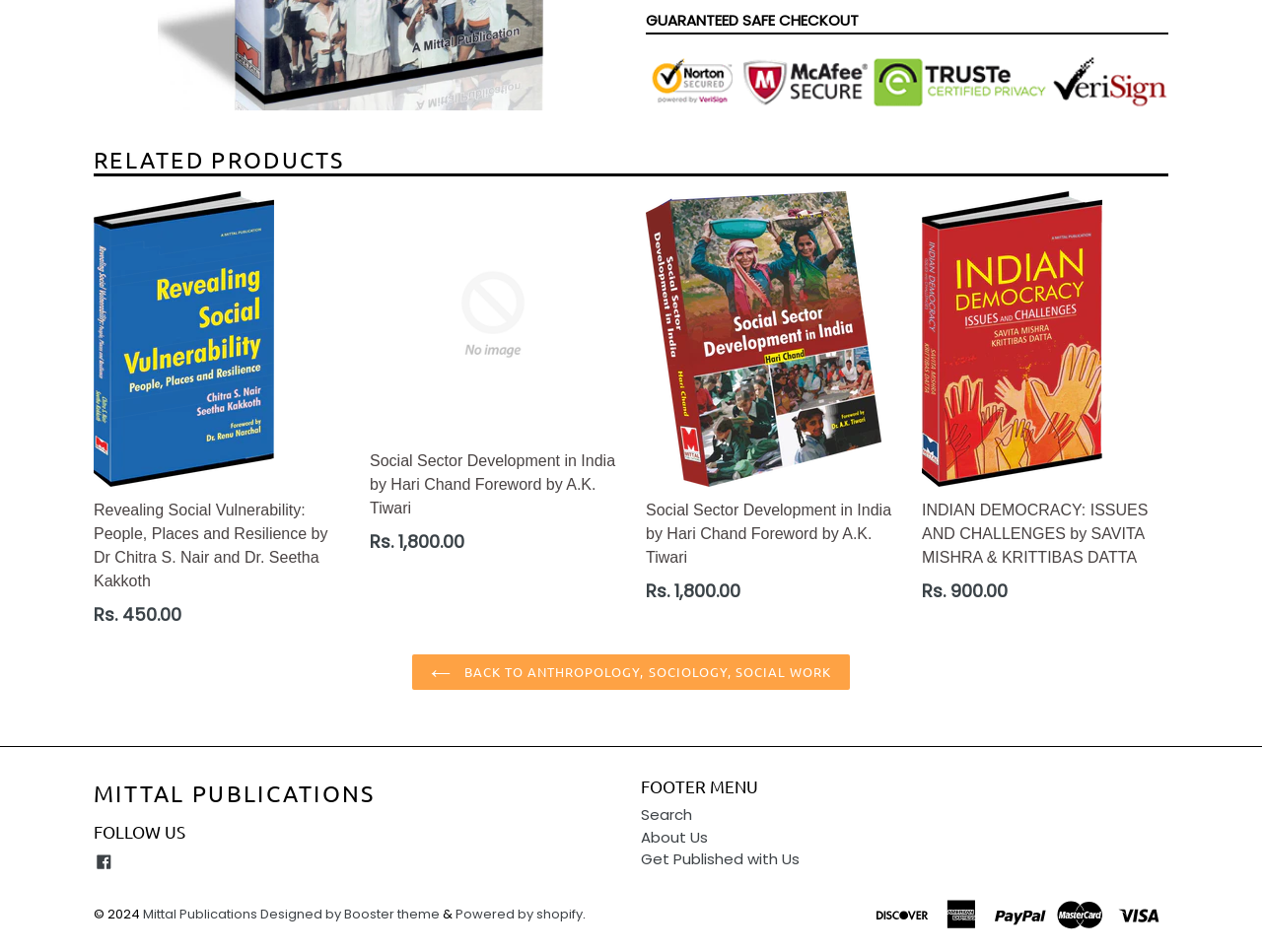Identify the bounding box for the described UI element. Provide the coordinates in (top-left x, top-left y, bottom-right x, bottom-right y) format with values ranging from 0 to 1: Get Published with Us

[0.508, 0.891, 0.634, 0.913]